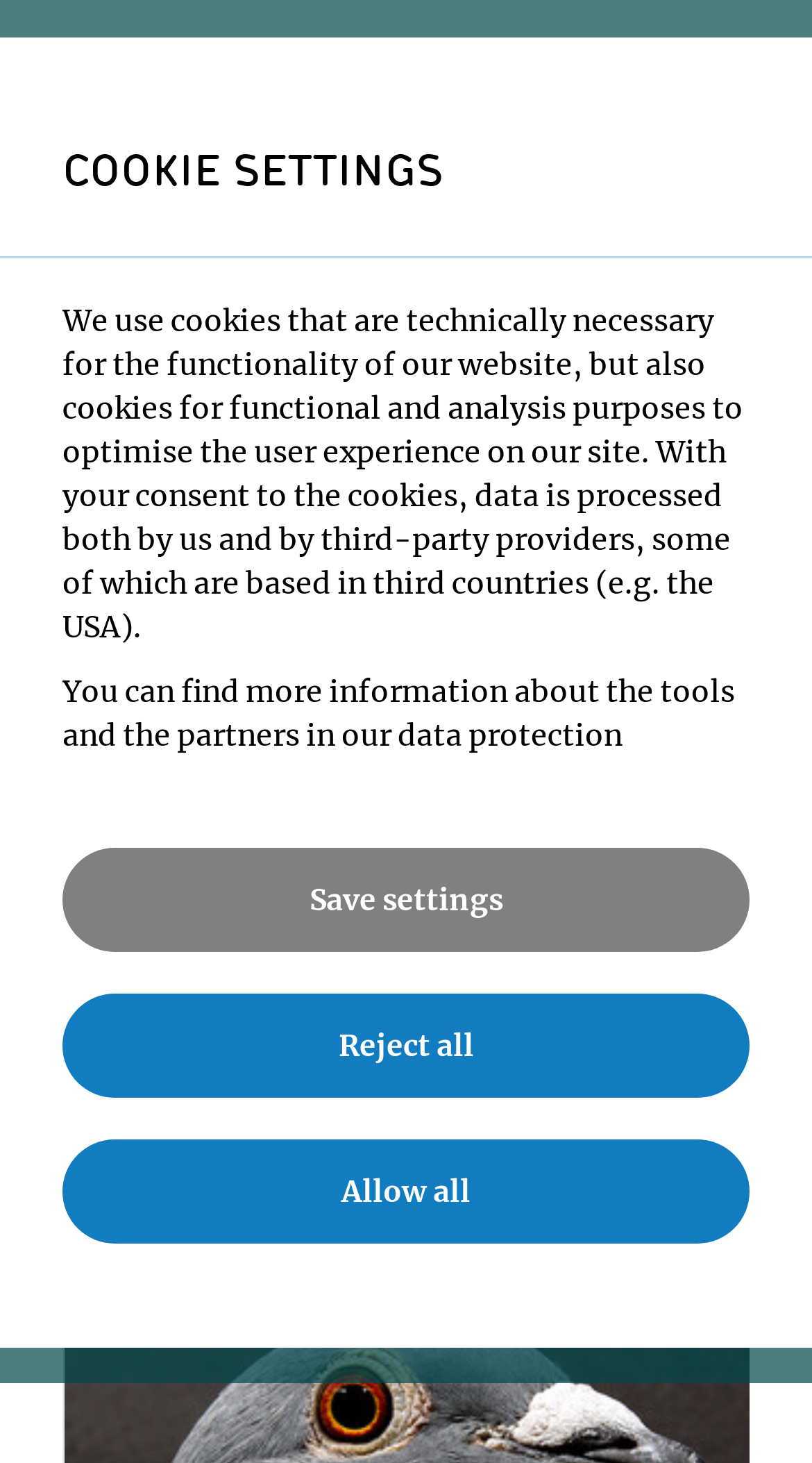Give the bounding box coordinates for this UI element: "Menu". The coordinates should be four float numbers between 0 and 1, arranged as [left, top, right, bottom].

[0.841, 0.028, 0.954, 0.091]